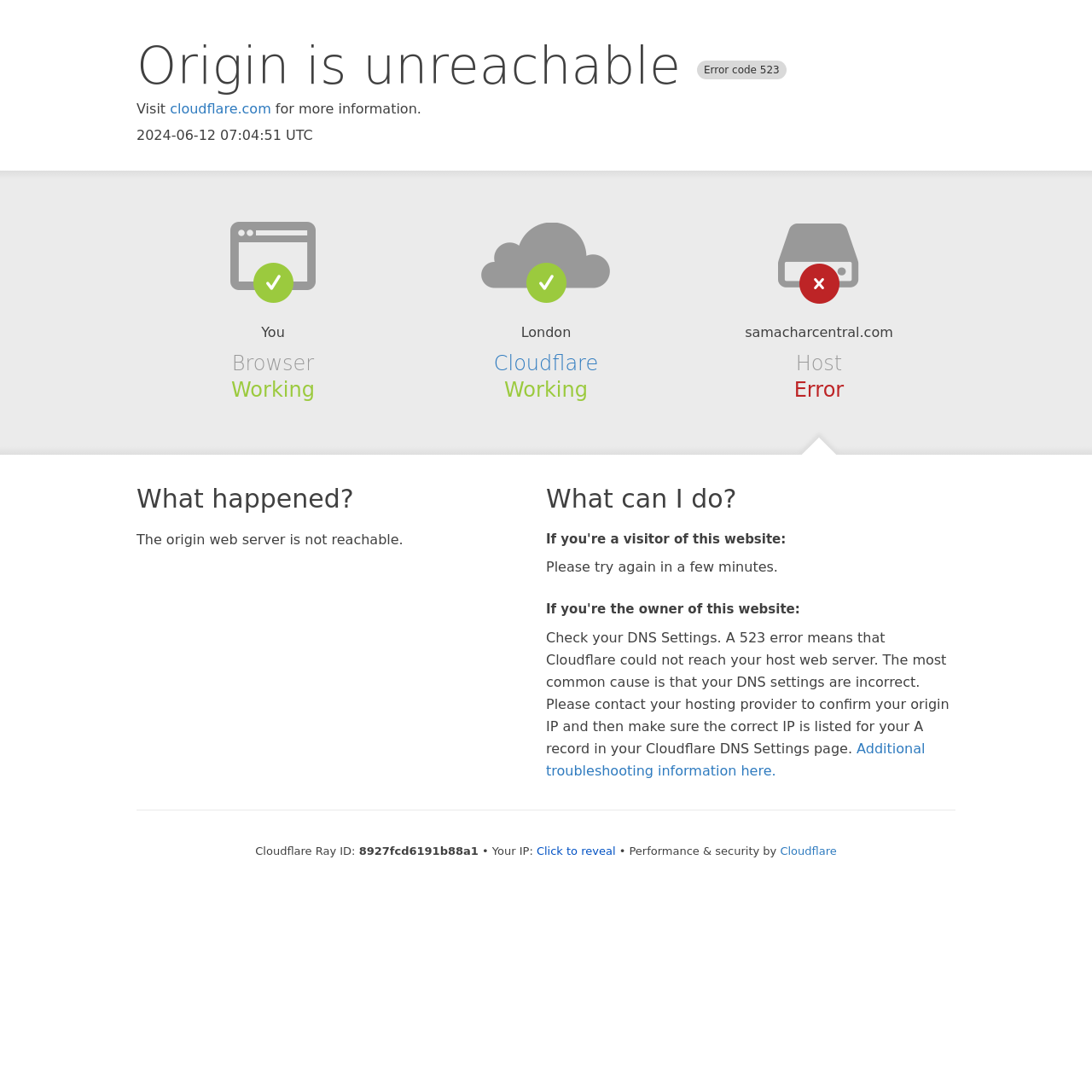Offer a thorough description of the webpage.

The webpage appears to be an error page from Cloudflare, indicating that the origin web server is not reachable. At the top of the page, there is a heading that reads "Origin is unreachable Error code 523". Below this heading, there is a link to Cloudflare's website, along with some brief text.

On the left side of the page, there are several sections of text and links. The first section has a heading "Browser" and indicates that it is working. The second section has a heading "Cloudflare" and also indicates that it is working. The third section has a heading "Host" and indicates that there is an error.

Below these sections, there is a heading "What happened?" followed by a brief explanation of the error. There is also a heading "What can I do?" with two subheadings: "If you're a visitor of this website:" and "If you're the owner of this website:". The first subheading suggests trying again in a few minutes, while the second subheading provides more detailed troubleshooting information, including a link to additional resources.

At the bottom of the page, there is some technical information, including a Cloudflare Ray ID and the visitor's IP address, which can be revealed by clicking a button. There is also a mention of "Performance & security by Cloudflare" with a link to their website.